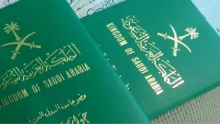What is the topic associated with the image?
Could you answer the question with a detailed and thorough explanation?

The caption states that the image is associated with the article titled 'How to get citizenship in Saudi Arabia', which reflects topics related to travel, immigration, and legal requirements for residency in the kingdom, suggesting a focus on identity and nationality.